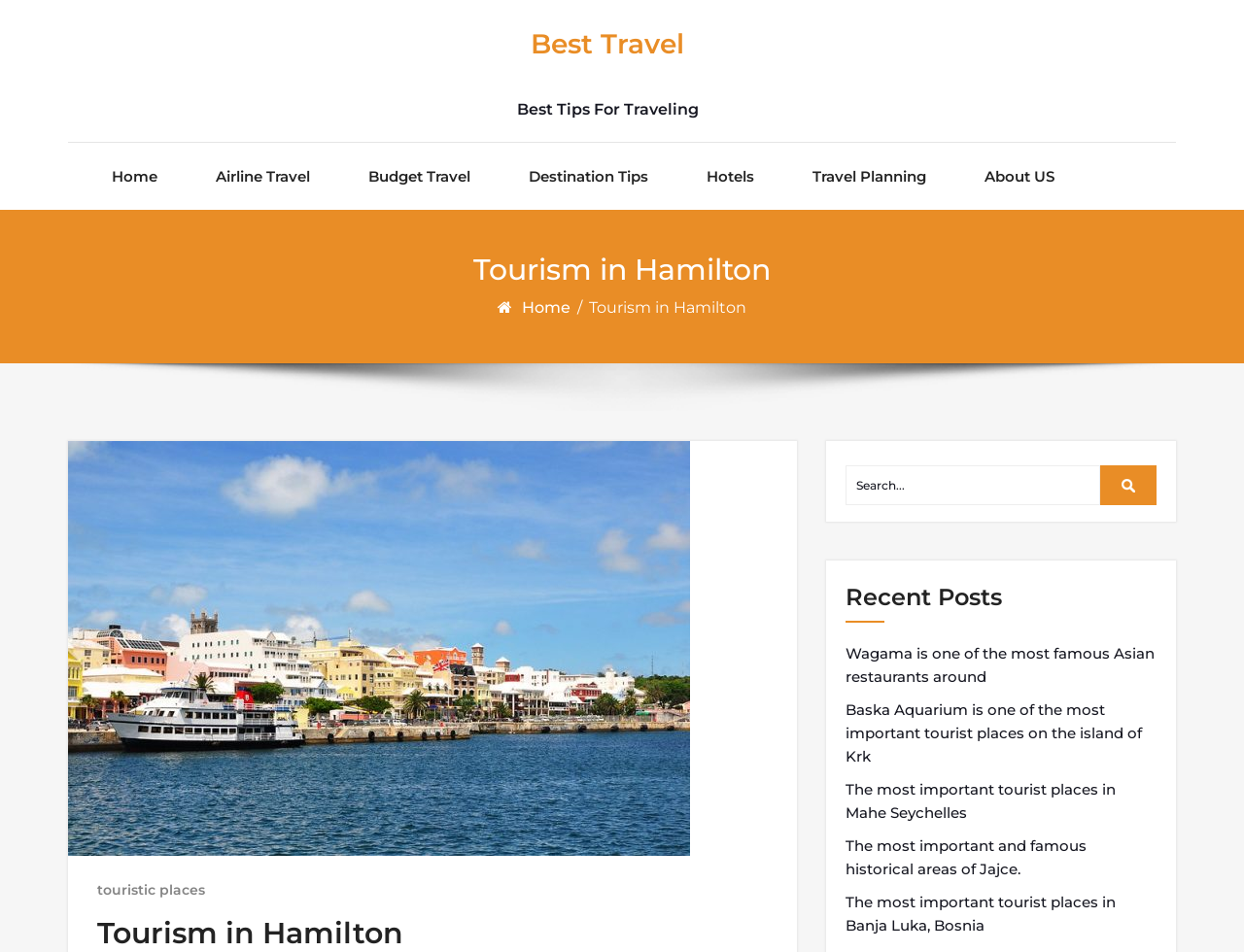Pinpoint the bounding box coordinates of the element to be clicked to execute the instruction: "Click Facebook".

None